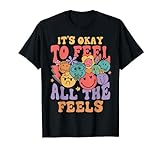Paint a vivid picture of the image with your description.

This image showcases a vibrant and expressive t-shirt featuring a playful design that reads "IT'S OKAY TO FEEL ALL THE FEELS." The shirt is predominantly black, which contrasts beautifully with the colorful array of emotive faces depicted in various shades, including happy, sad, and playful expressions. Each face adds a touch of whimsy, encapsulating a message of emotional acceptance and mental health awareness. This t-shirt is a stylish and thoughtful choice for anyone looking to express their individuality while also spreading a positive message about embracing one's feelings. It is available for purchase, making it an ideal addition to casual wear or a thoughtful gift for friends and family.